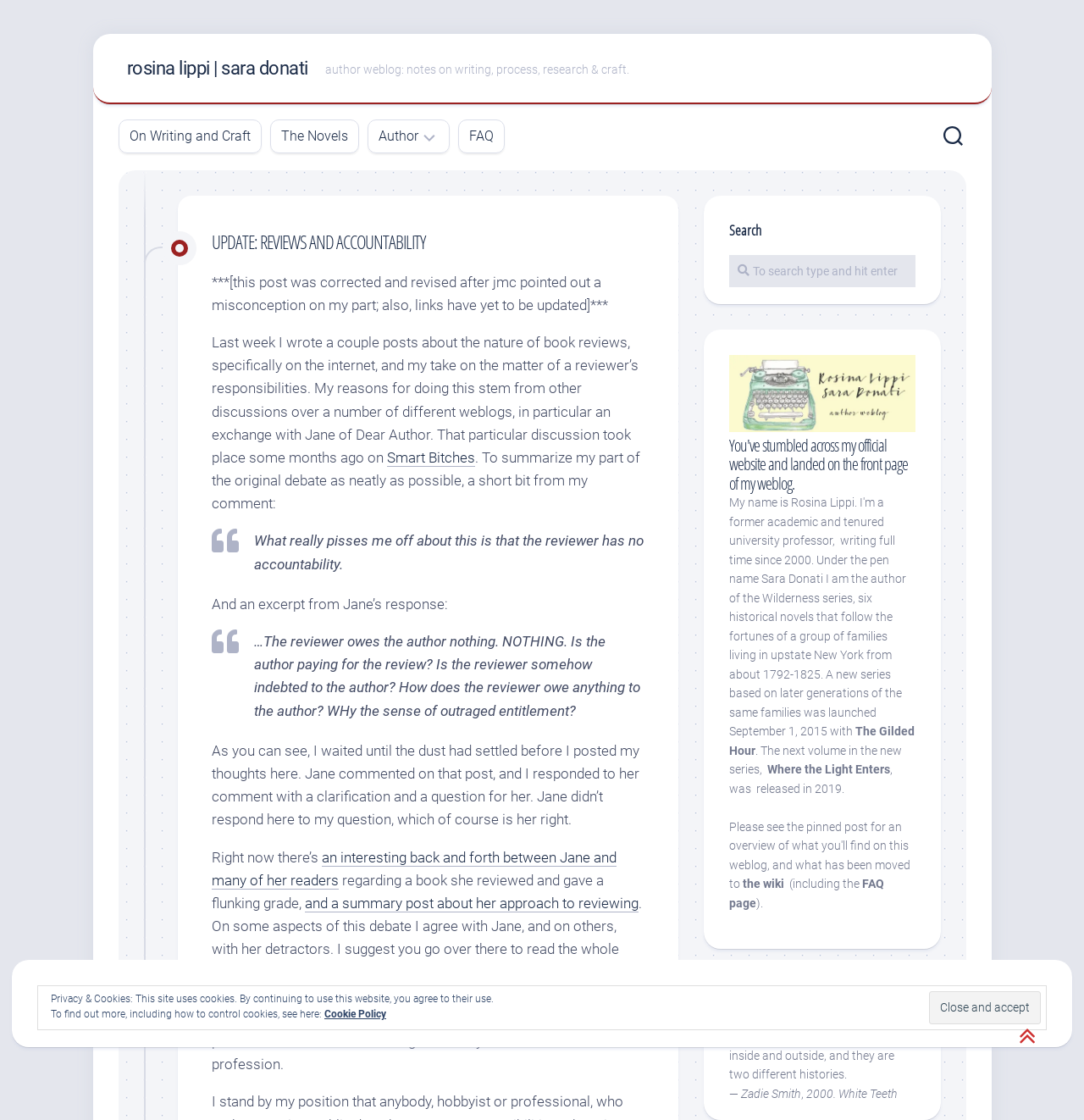Find the bounding box coordinates for the area that should be clicked to accomplish the instruction: "Check the 'FAQ' page".

[0.432, 0.113, 0.455, 0.13]